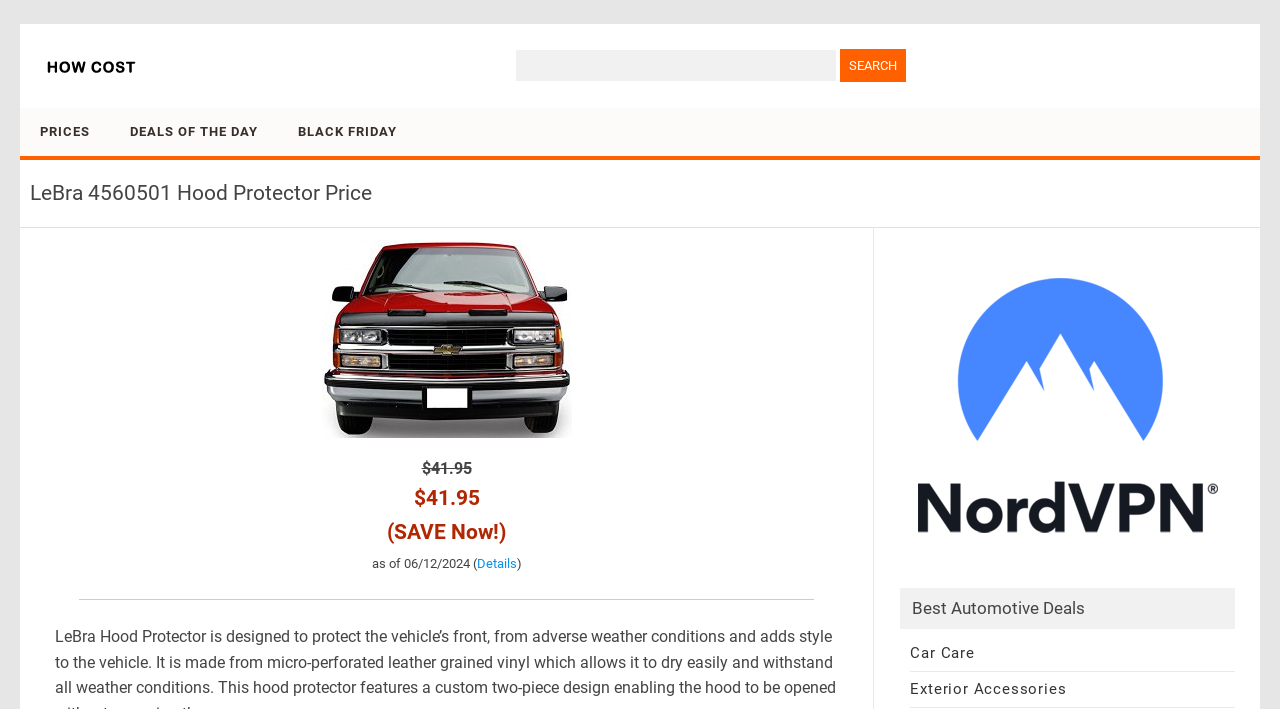What is the main title displayed on this webpage?

LeBra 4560501 Hood Protector Price